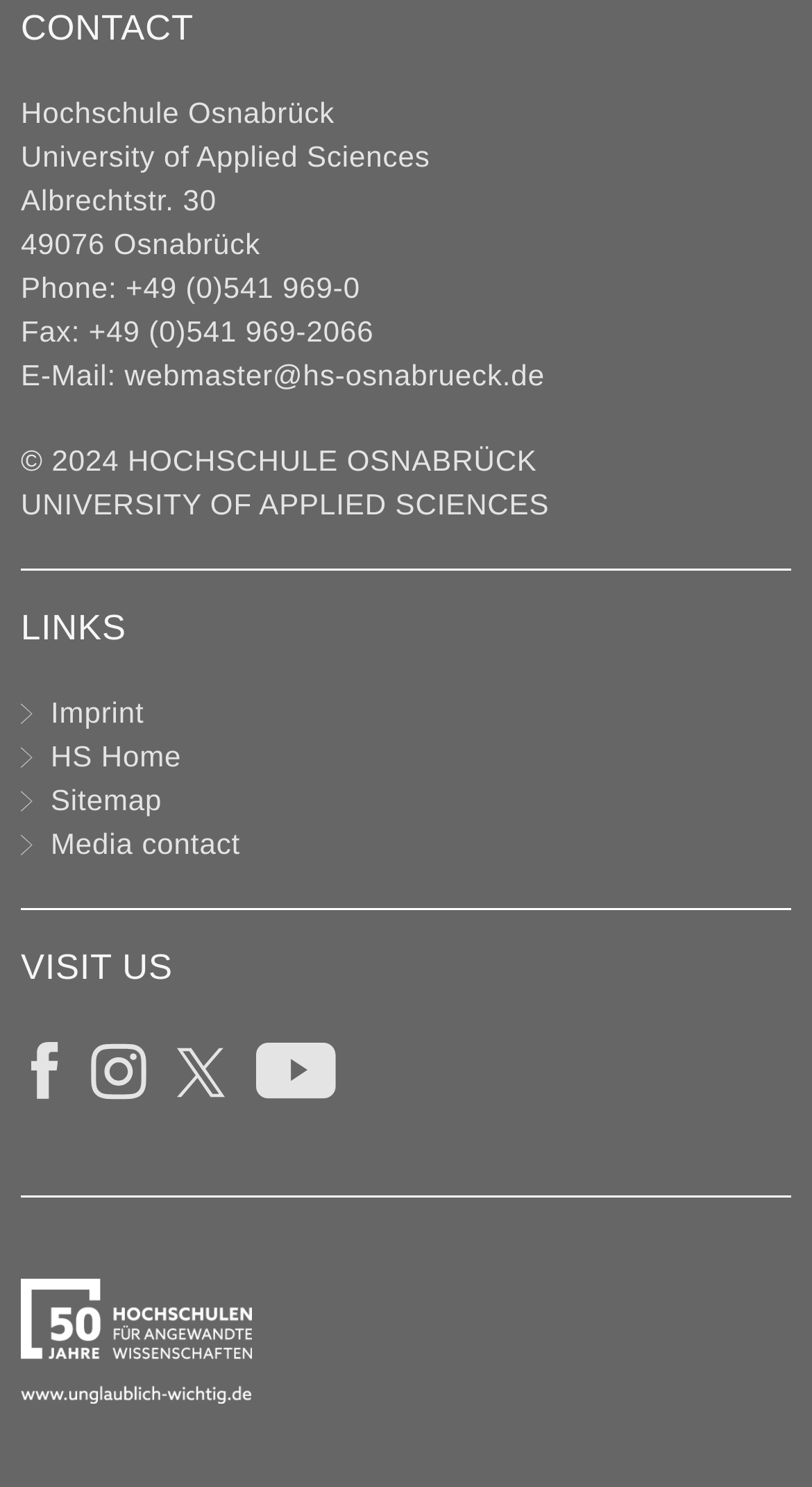Please use the details from the image to answer the following question comprehensively:
What is the copyright year of the webpage?

I found the copyright year by looking at the static text element at the bottom of the webpage, which provides the copyright information as '© 2024 HOCHSCHULE OSNABRÜCK'.